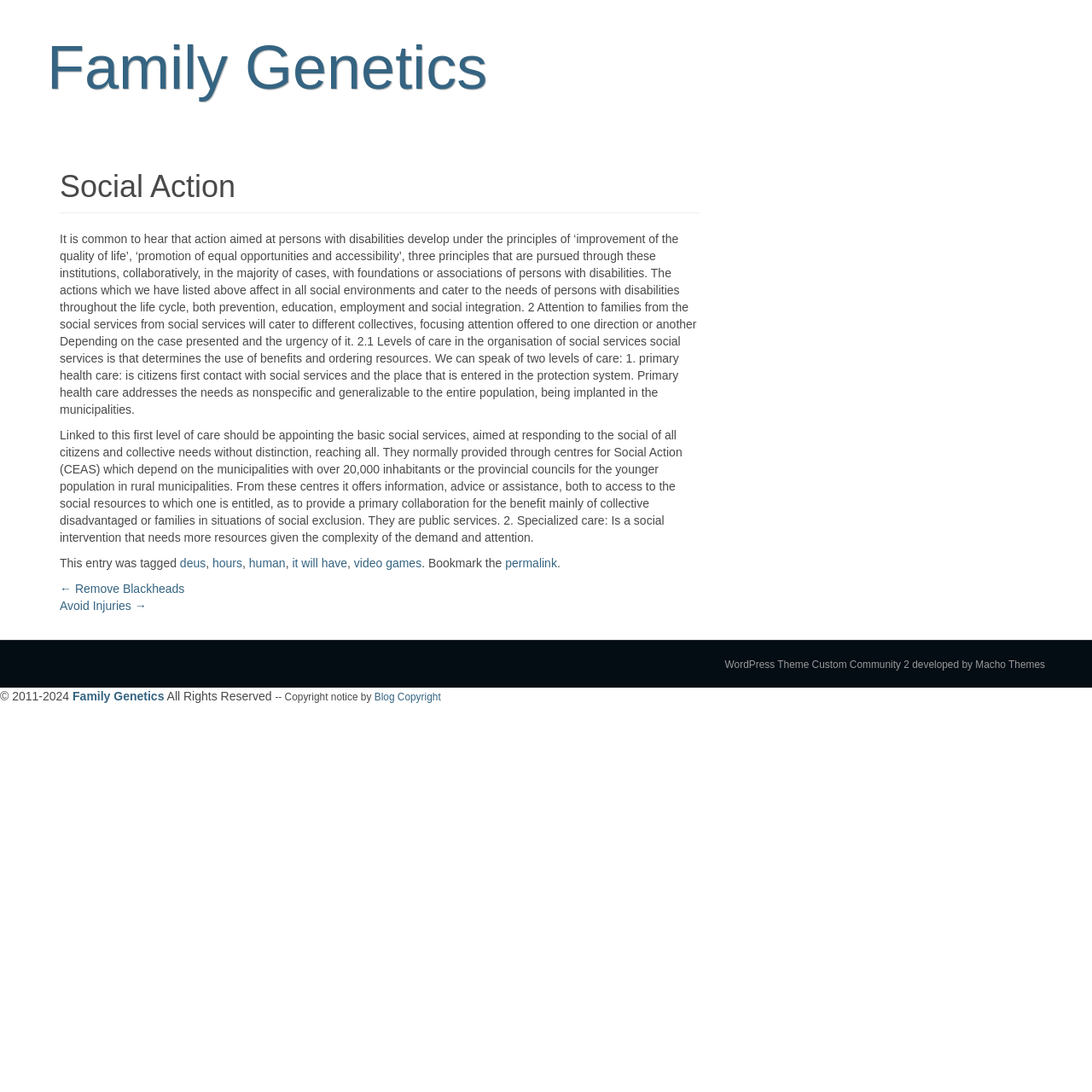Determine the bounding box for the UI element that matches this description: "Blog Copyright".

[0.343, 0.633, 0.404, 0.644]